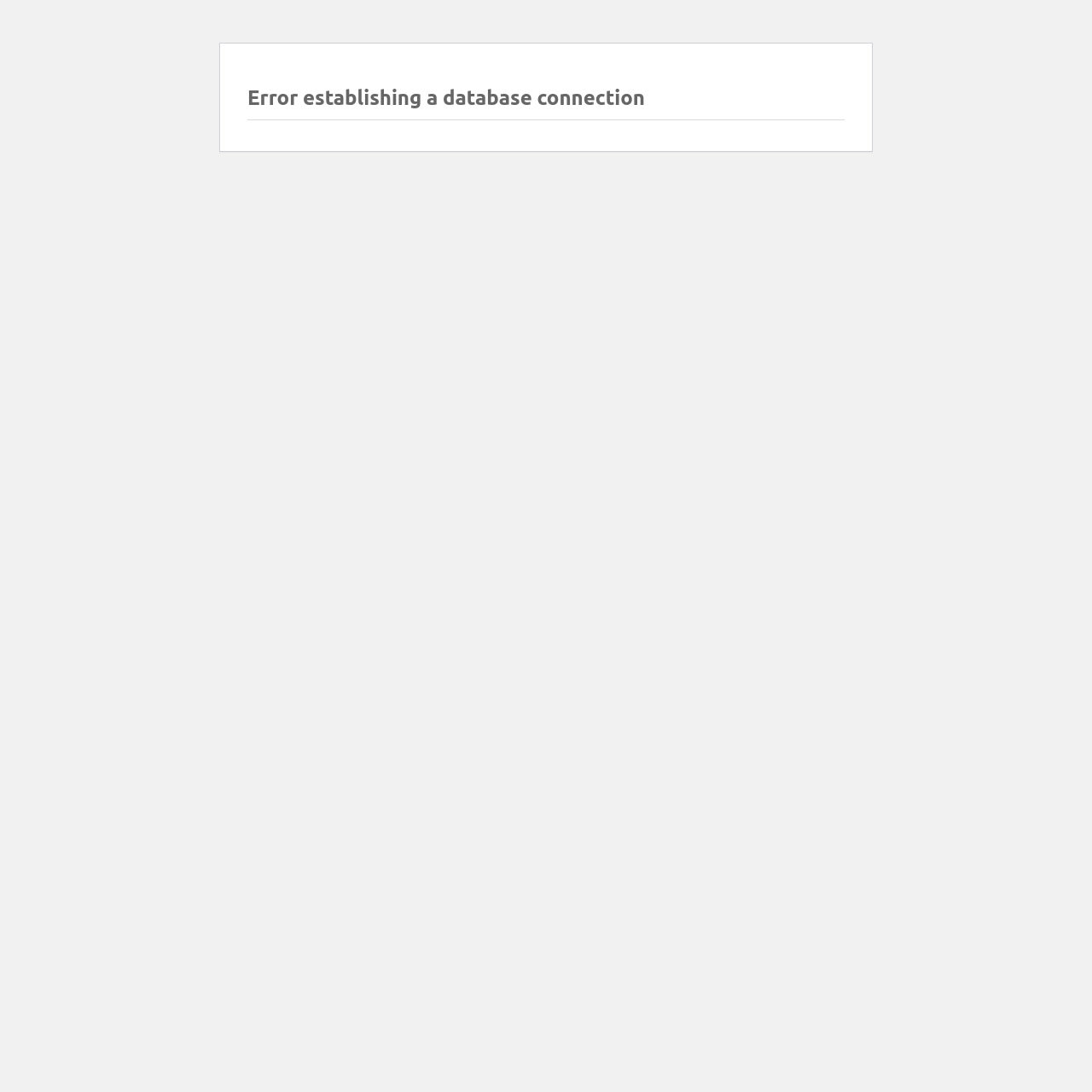Can you find and provide the main heading text of this webpage?

Error establishing a database connection